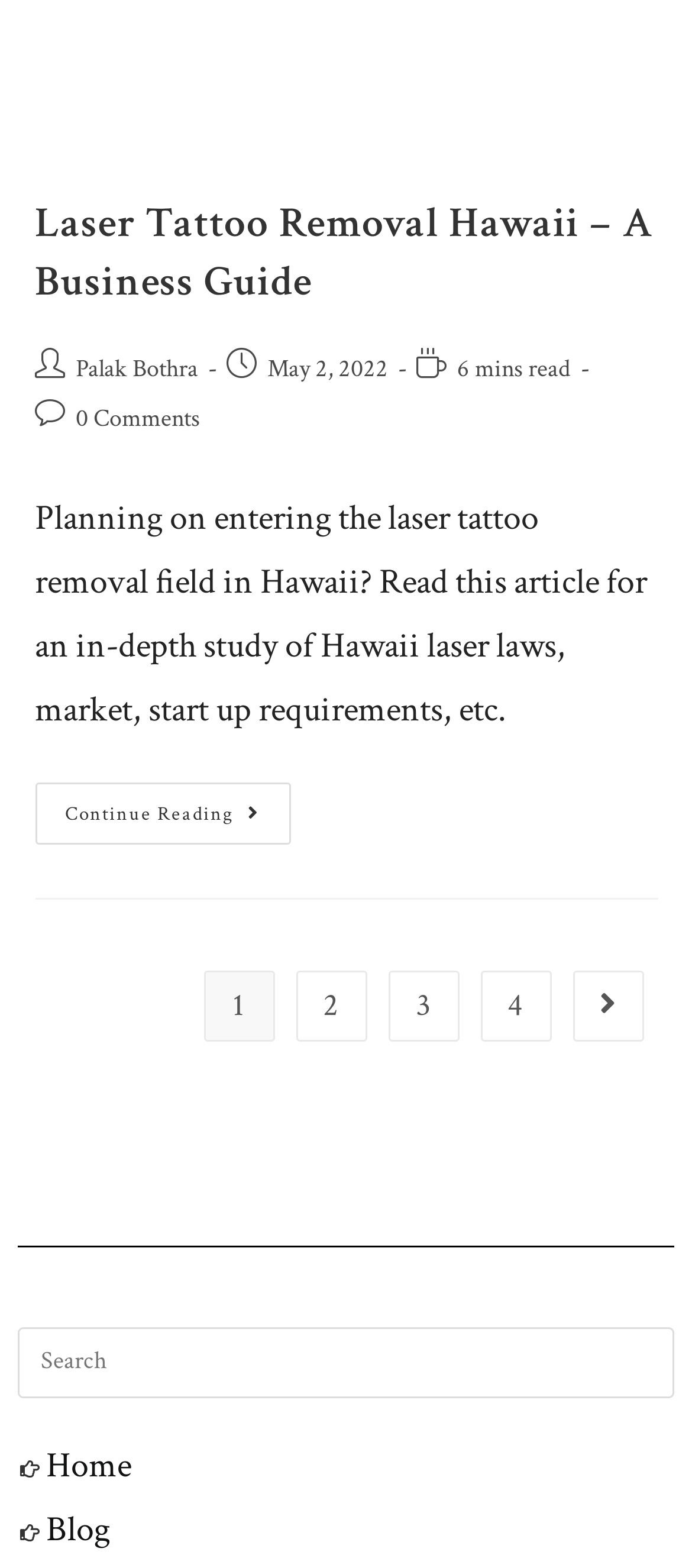Please identify the bounding box coordinates of the clickable area that will allow you to execute the instruction: "Search this website".

[0.026, 0.847, 0.974, 0.892]